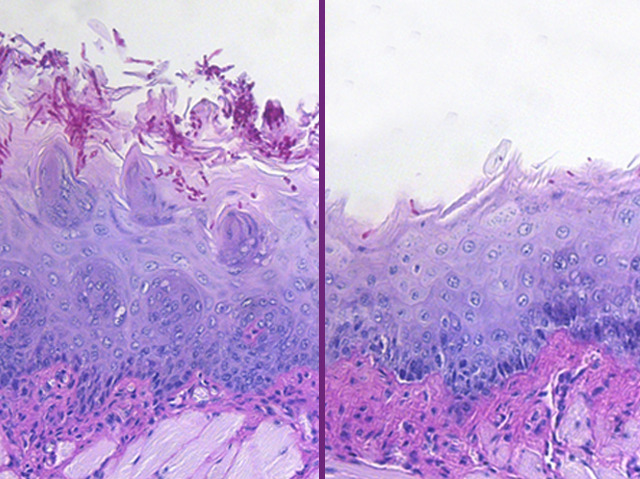What is the potential outcome of understanding the battle between Candida and Pichia?
Provide a concise answer using a single word or phrase based on the image.

Innovative approaches to combat oral fungal infections